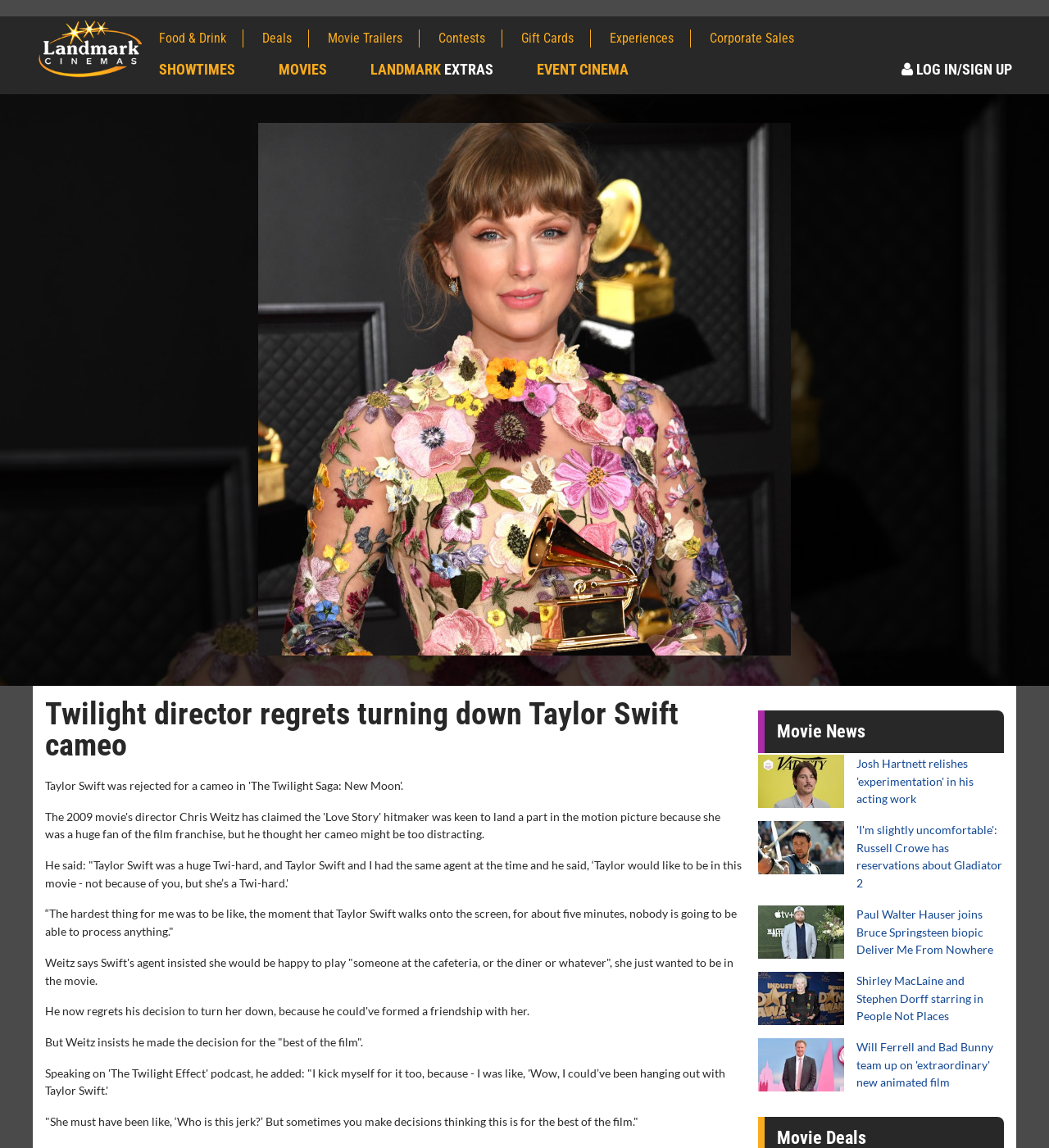What is the name of the cinema chain associated with this webpage?
Please respond to the question with a detailed and thorough explanation.

I found the answer by looking at the webpage header, specifically the logo and text that says 'Landmark Cinemas'.